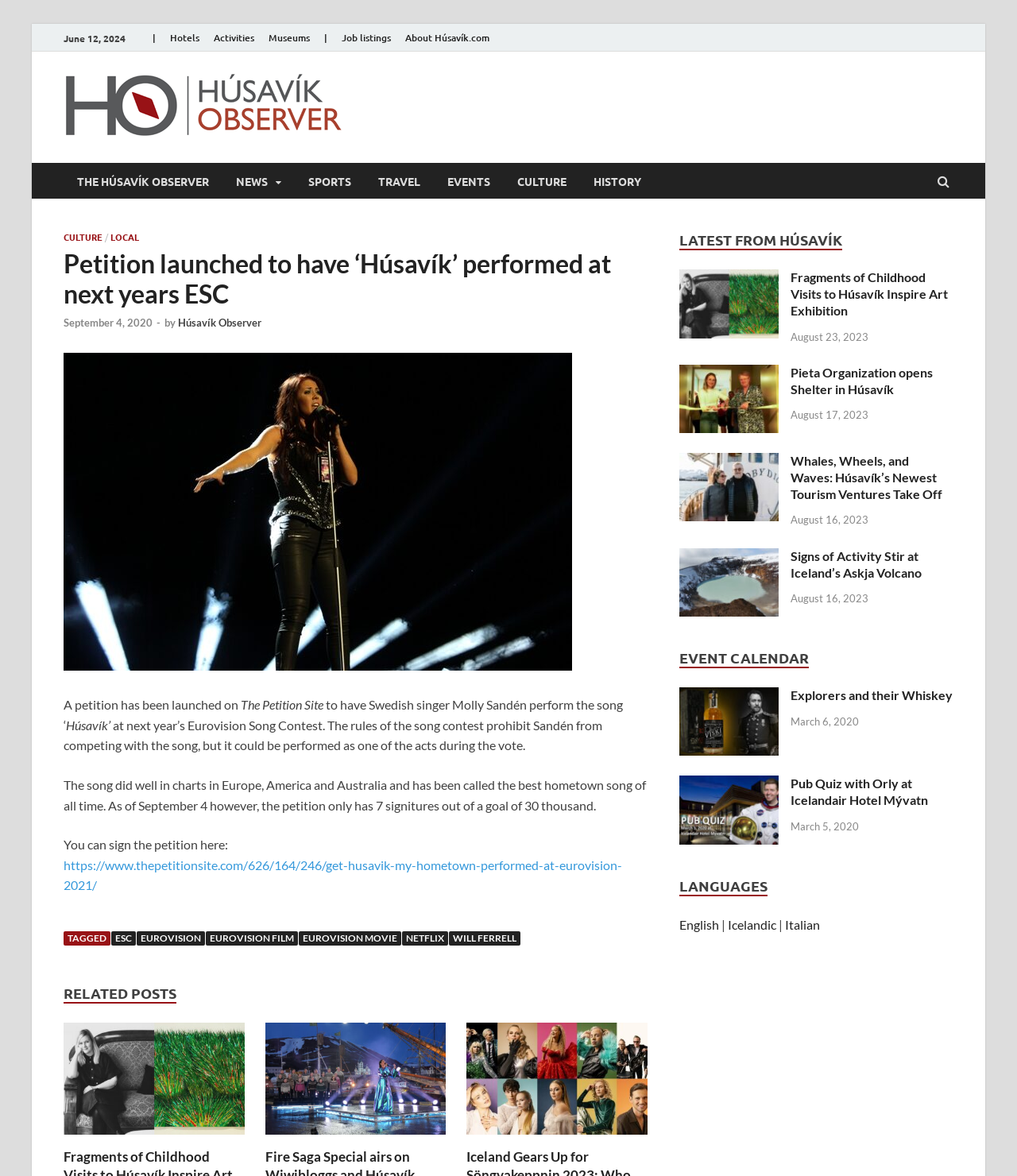What is the goal of the petition?
Using the image as a reference, deliver a detailed and thorough answer to the question.

I found the goal of the petition by reading the article content which states 'the petition only has 7 signitures out of a goal of 30 thousand'.